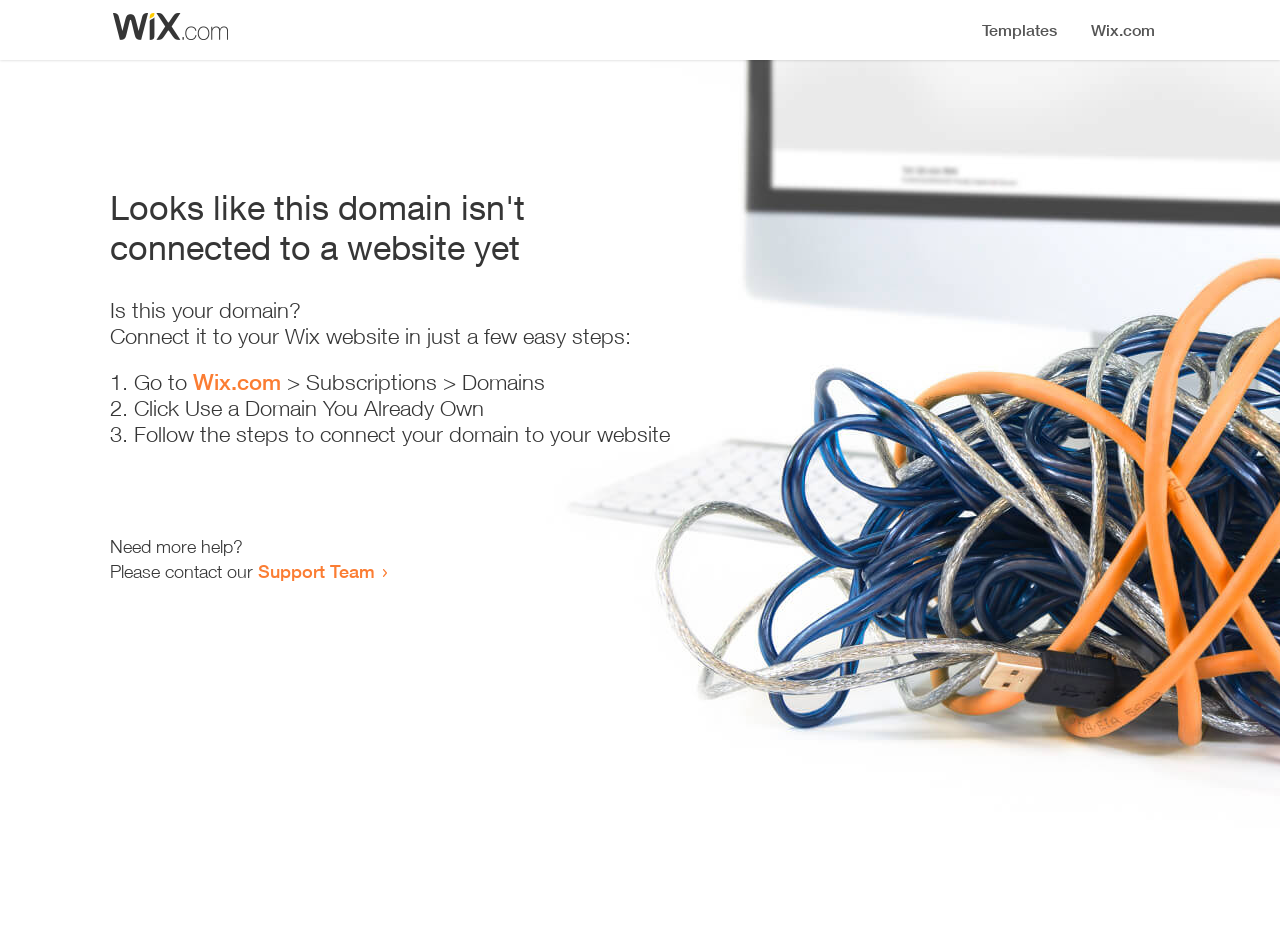Determine the bounding box for the UI element described here: "Support Team".

[0.202, 0.596, 0.293, 0.619]